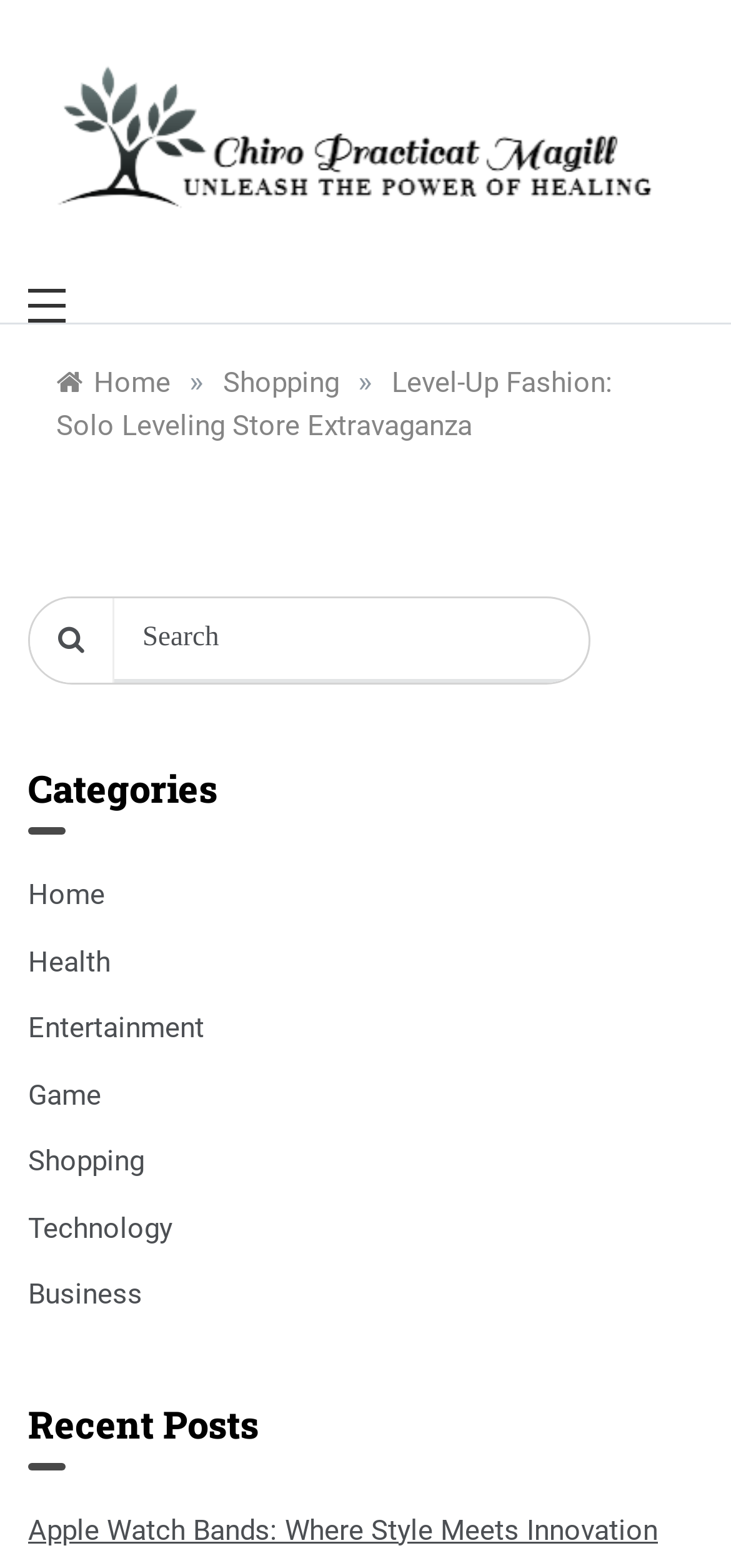Write an exhaustive caption that covers the webpage's main aspects.

The webpage is about Level-Up Fashion, specifically the Solo Leveling Store Extravaganza, with a focus on Chiro Practicat Magill. At the top, there is a link and an image with the same name, "Chiro Practicat Magill", which is likely a logo or a brand identifier. Below this, there is a heading with the same name, followed by a link with the same text.

To the right of the heading, there is a static text "Unleash the Power of Healing", which suggests that the store or brand is related to wellness or health. Next to this text, there is a button with no text, which might be a call-to-action or a navigation element.

Below these elements, there is a navigation section labeled "Breadcrumbs", which contains links to "Home", "Shopping", and the current page, "Level-Up Fashion: Solo Leveling Store Extravaganza". This section is likely used for navigation and breadcrumbs.

Further down, there is a search box with a placeholder text "Search", accompanied by a button with a magnifying glass icon. This search box is likely used to search for products or content within the store.

Below the search box, there is a heading "Categories", followed by a list of links to different categories, including "Home", "Health", "Entertainment", "Game", "Shopping", "Technology", and "Business". These categories might be used to organize products or content within the store.

Finally, at the bottom of the page, there is a heading "Recent Posts", followed by a link to a specific post titled "Apple Watch Bands: Where Style Meets Innovation". This section might be used to showcase recent blog posts or news articles related to the store or brand.